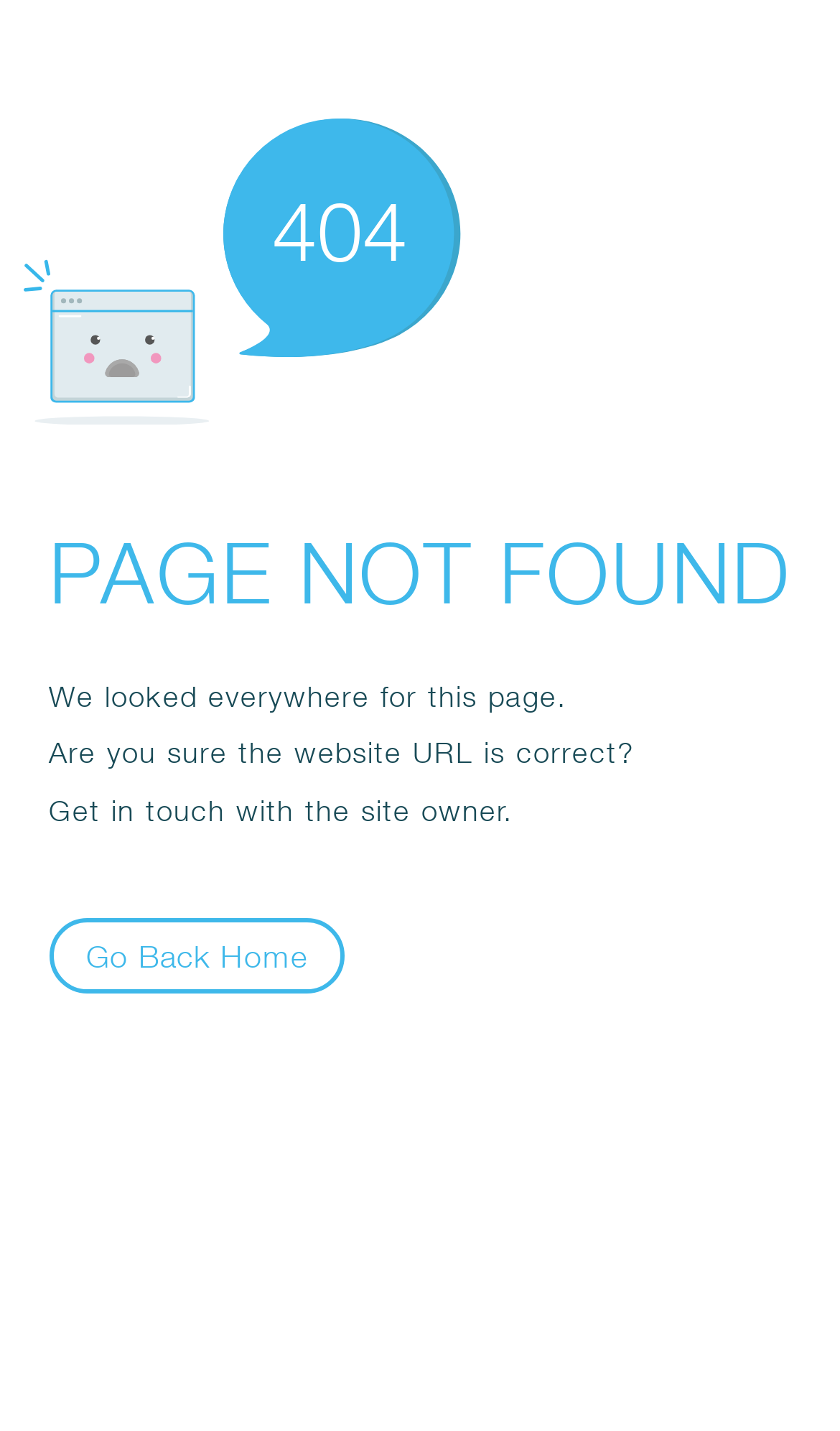What is the suggestion provided to the user?
Using the information presented in the image, please offer a detailed response to the question.

The page provides a suggestion to the user to get in touch with the site owner, implying that the site owner may be able to assist the user in finding the requested page or resolving the issue.